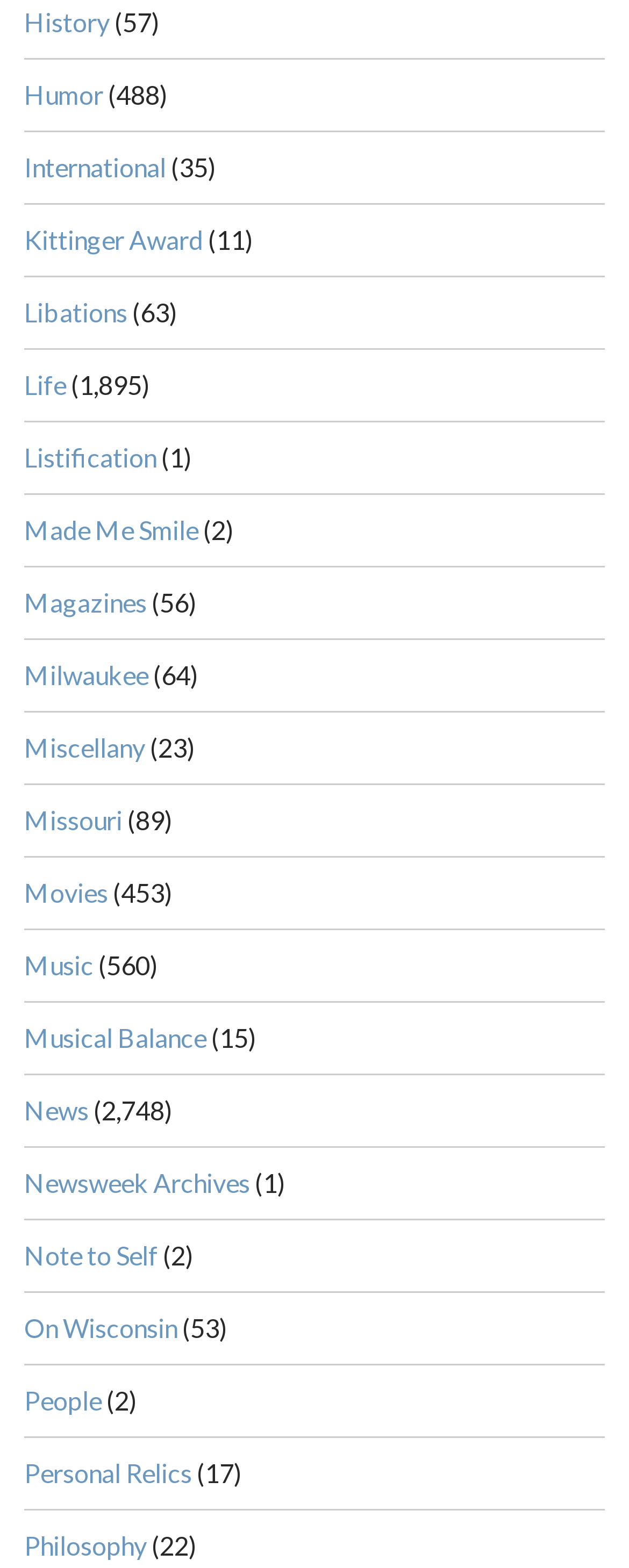What is the category that has the fewest articles?
Provide a concise answer using a single word or phrase based on the image.

Kittinger Award